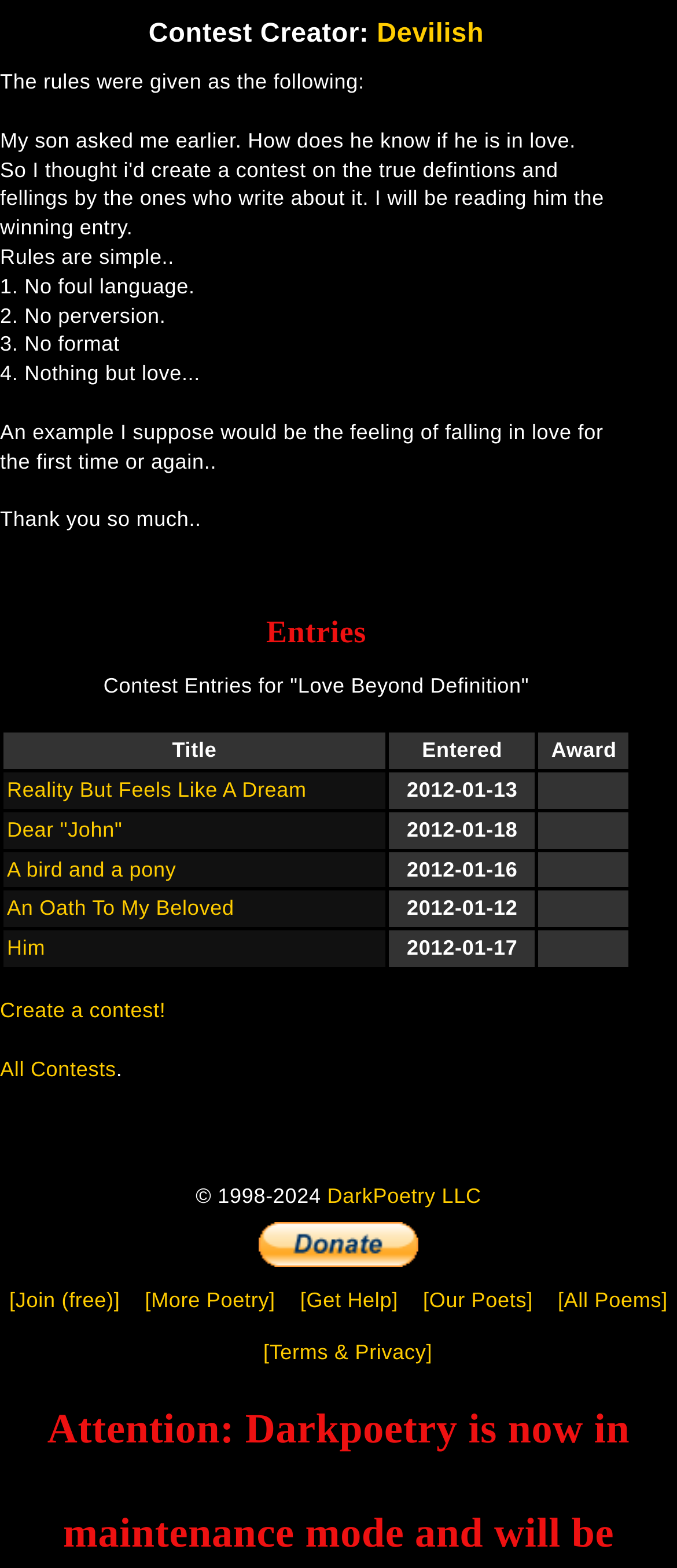Determine the bounding box for the HTML element described here: "An Oath To My Beloved". The coordinates should be given as [left, top, right, bottom] with each number being a float between 0 and 1.

[0.01, 0.572, 0.346, 0.587]